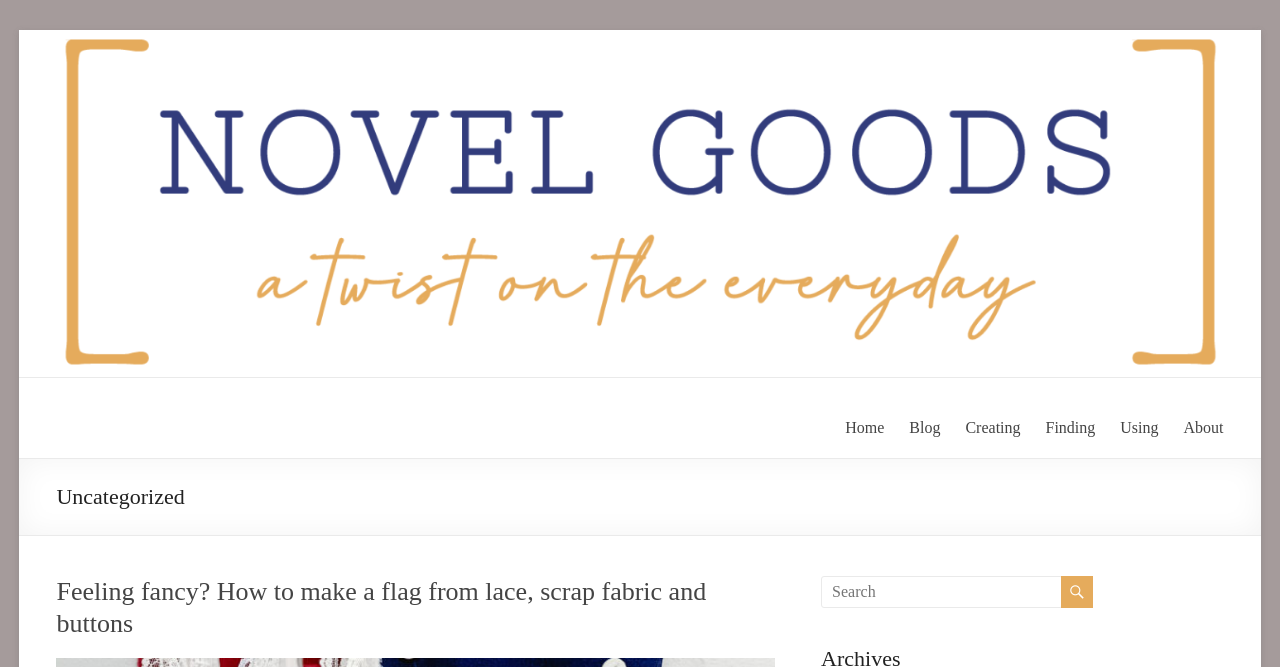Using the webpage screenshot, locate the HTML element that fits the following description and provide its bounding box: "Novel Goods".

[0.043, 0.599, 0.117, 0.716]